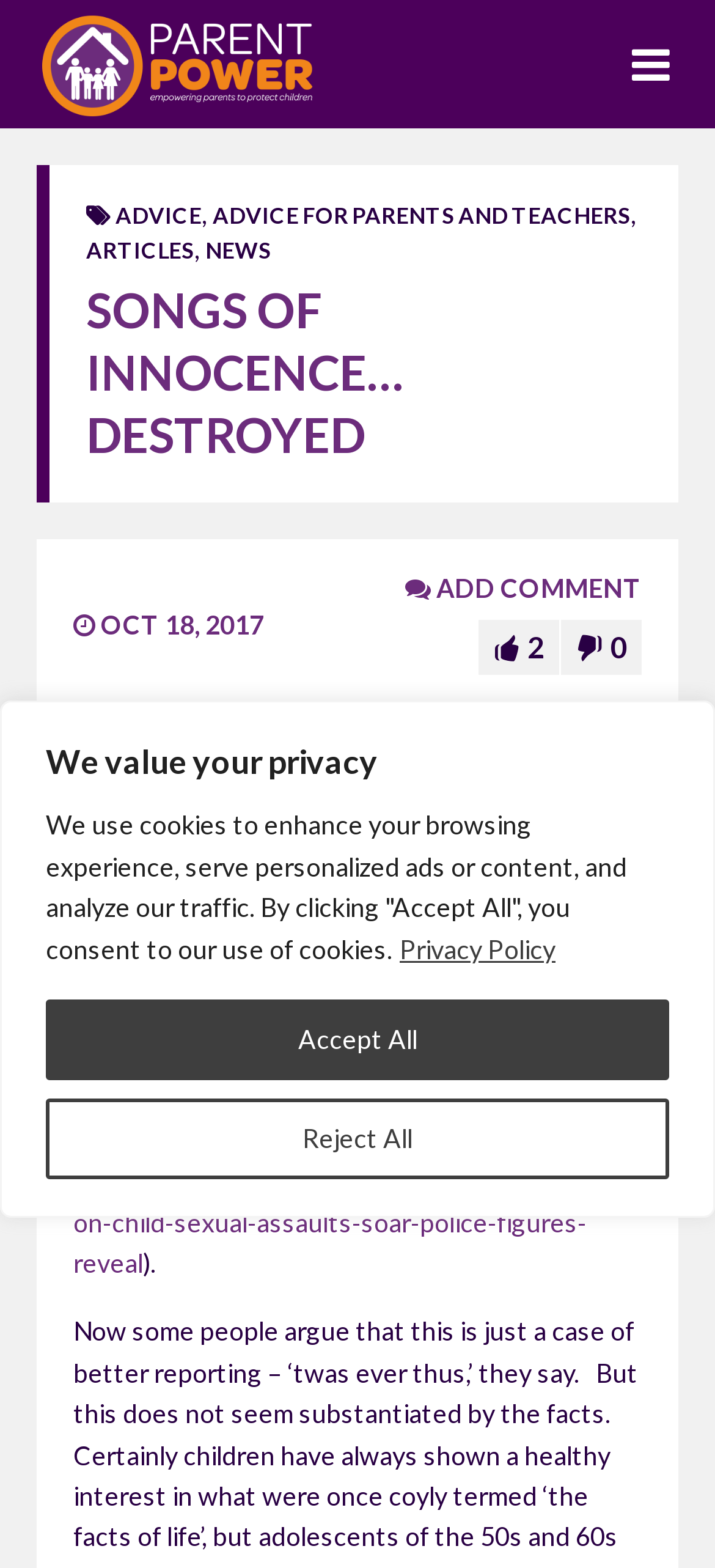Please find the bounding box coordinates for the clickable element needed to perform this instruction: "Go to the ADVICE FOR PARENTS AND TEACHERS page".

[0.297, 0.129, 0.882, 0.146]